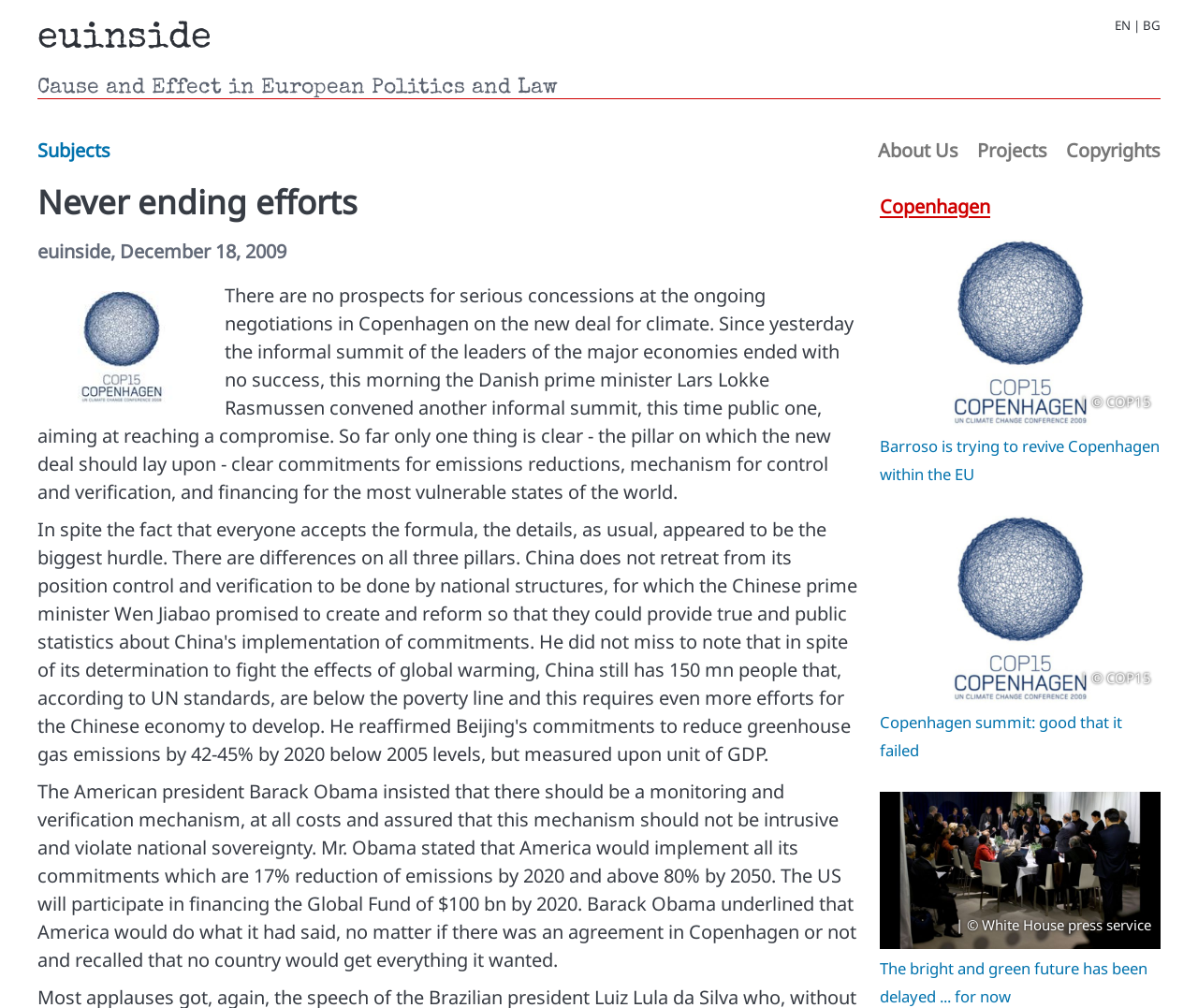Please find and report the primary heading text from the webpage.

euinside
EN
 | 
BG